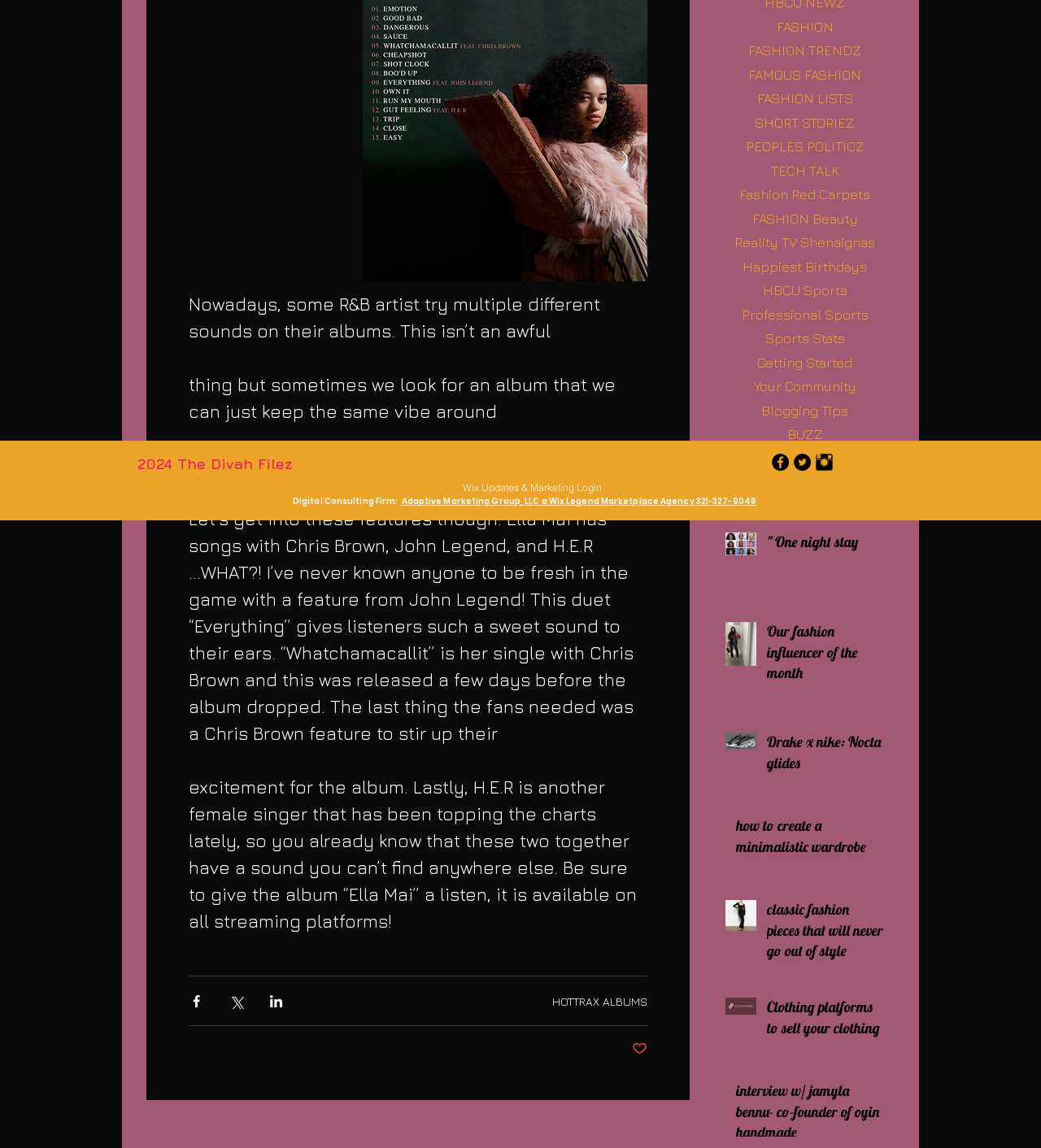Extract the bounding box coordinates for the UI element described as: "aria-label="Facebook - Black Circle"".

[0.741, 0.395, 0.758, 0.41]